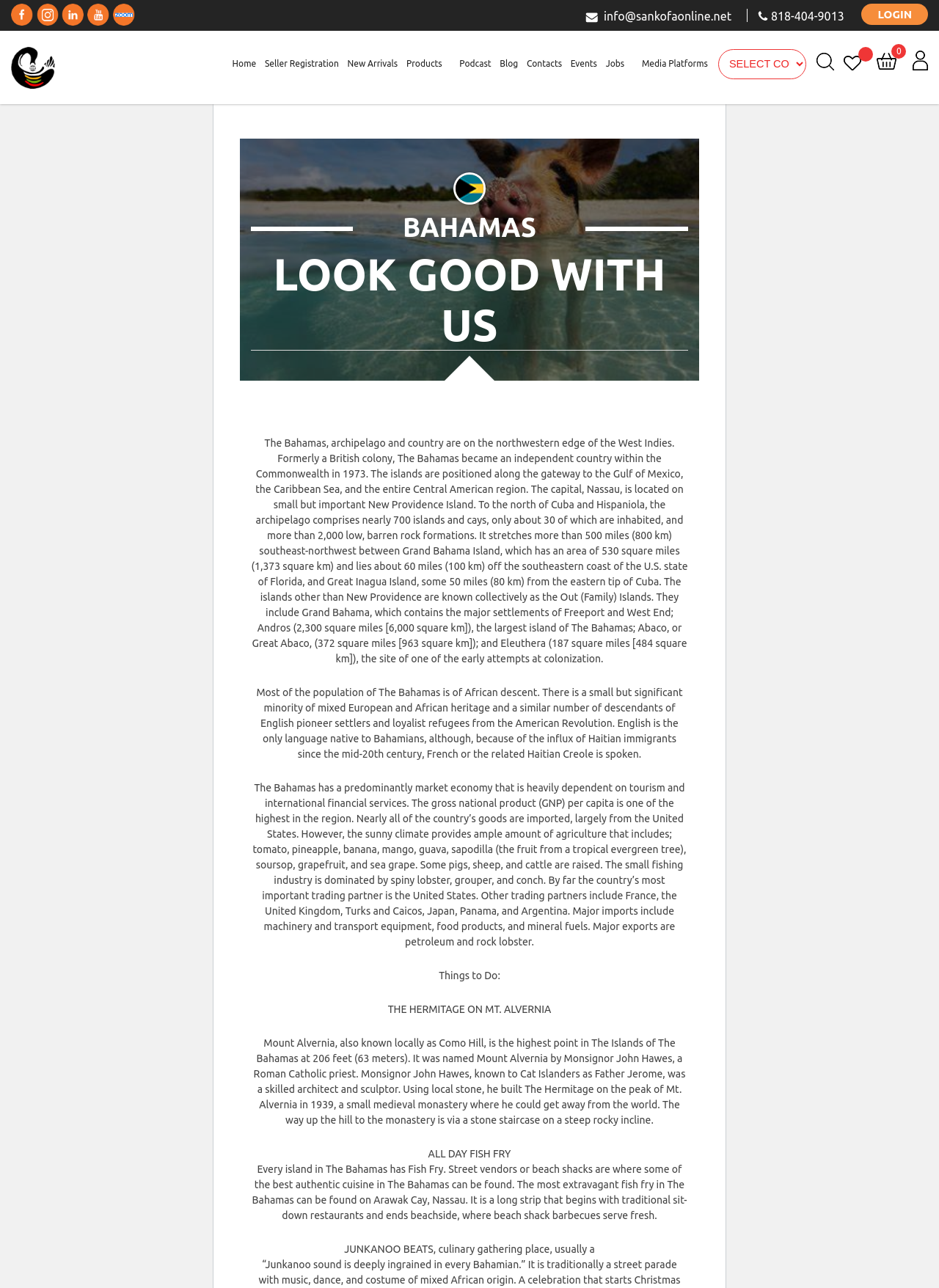Please locate the bounding box coordinates for the element that should be clicked to achieve the following instruction: "Check the 'My account' section". Ensure the coordinates are given as four float numbers between 0 and 1, i.e., [left, top, right, bottom].

[0.972, 0.039, 0.988, 0.056]